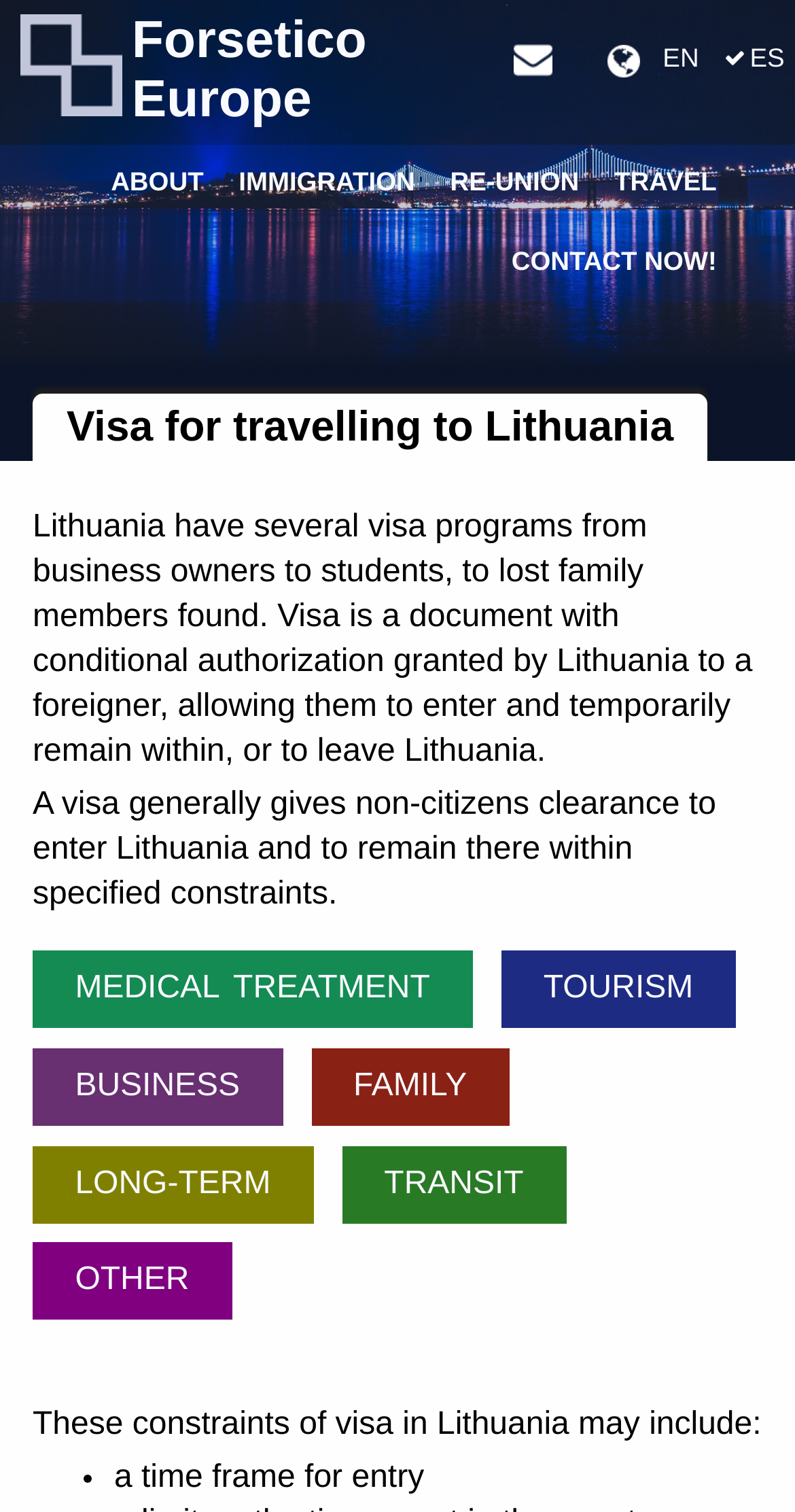Determine the bounding box coordinates of the target area to click to execute the following instruction: "Learn about immigration services."

[0.284, 0.102, 0.538, 0.139]